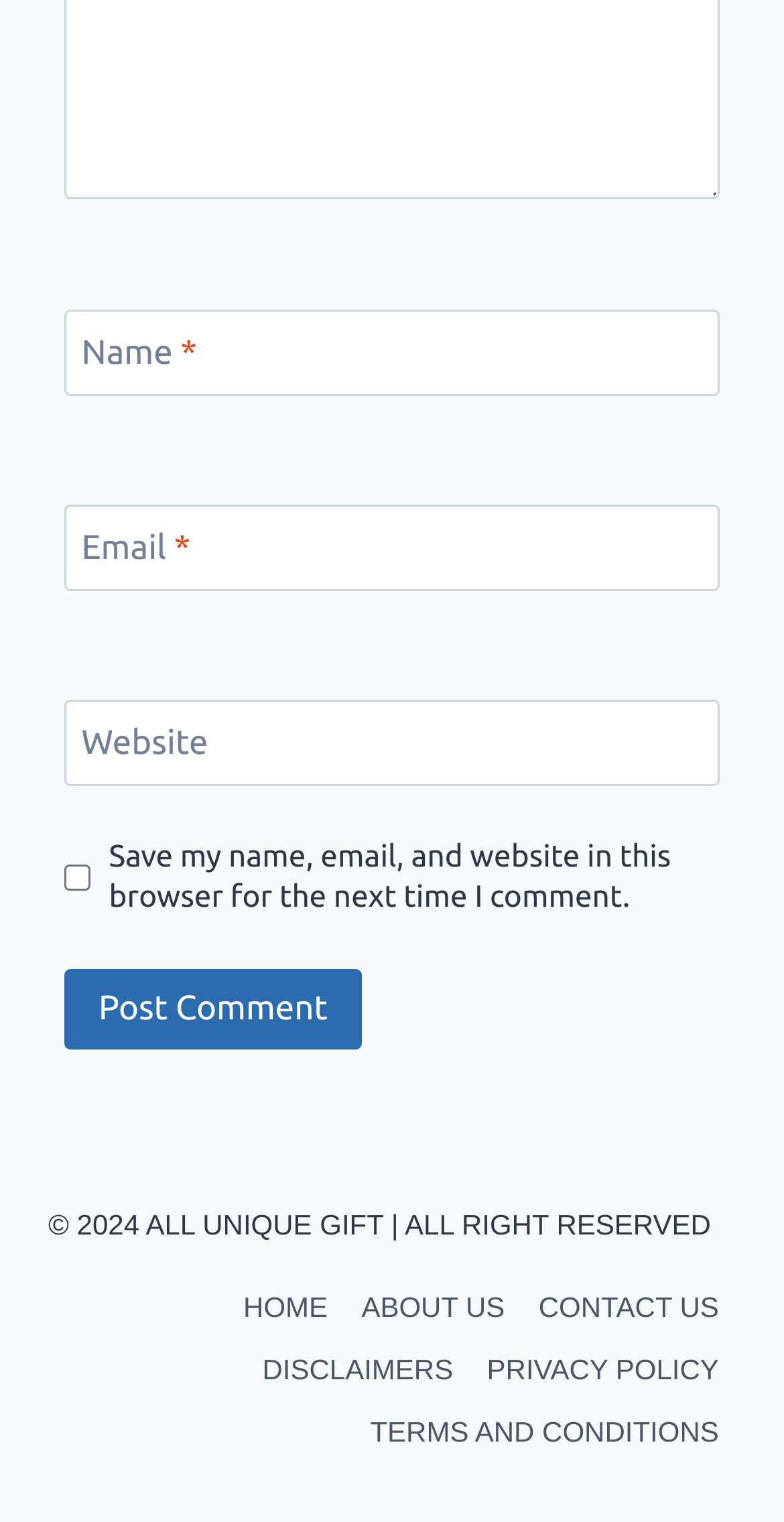Find the bounding box coordinates of the element you need to click on to perform this action: 'Click the Post Comment button'. The coordinates should be represented by four float values between 0 and 1, in the format [left, top, right, bottom].

[0.082, 0.636, 0.462, 0.69]